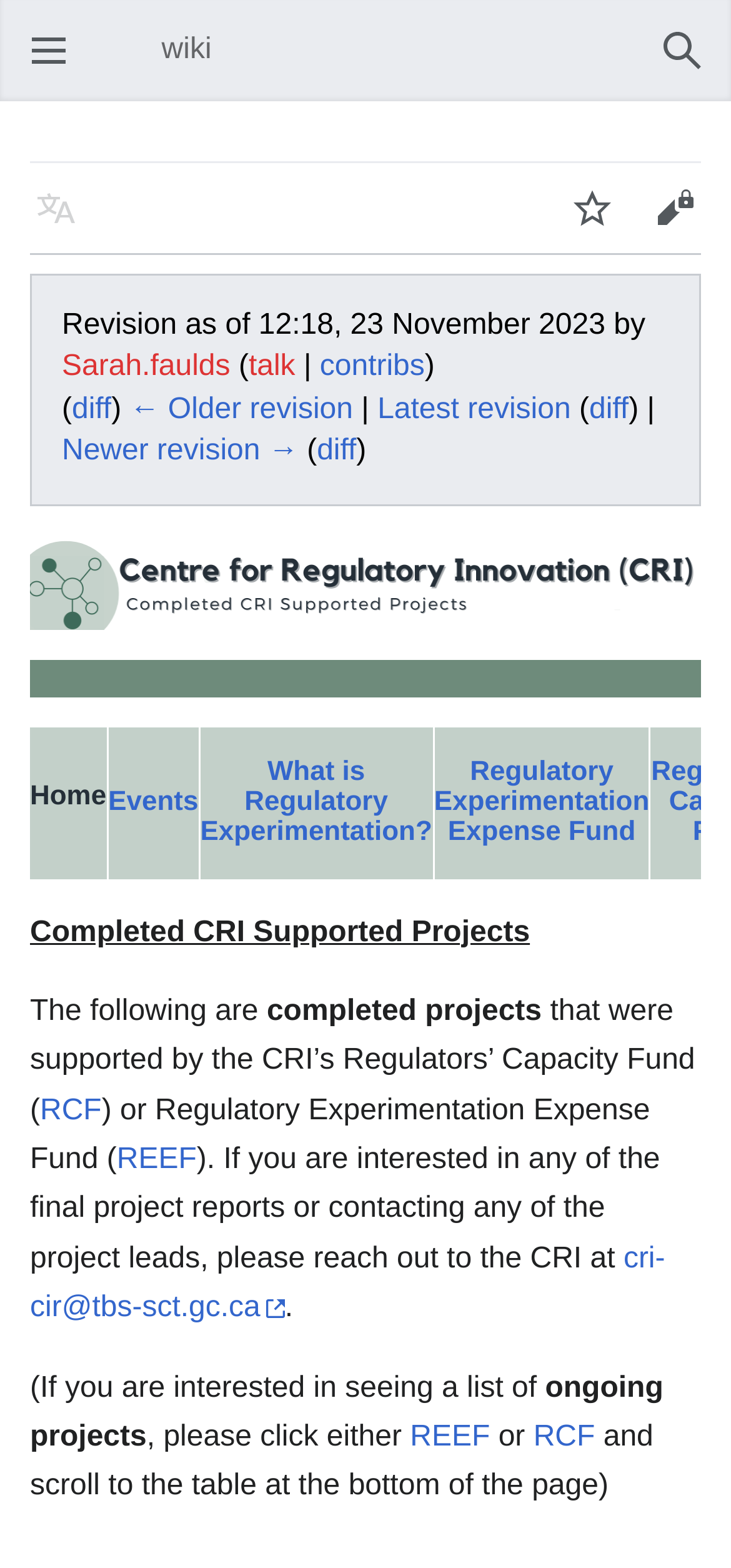Use a single word or phrase to answer the question: 
How many columns are in the table?

4